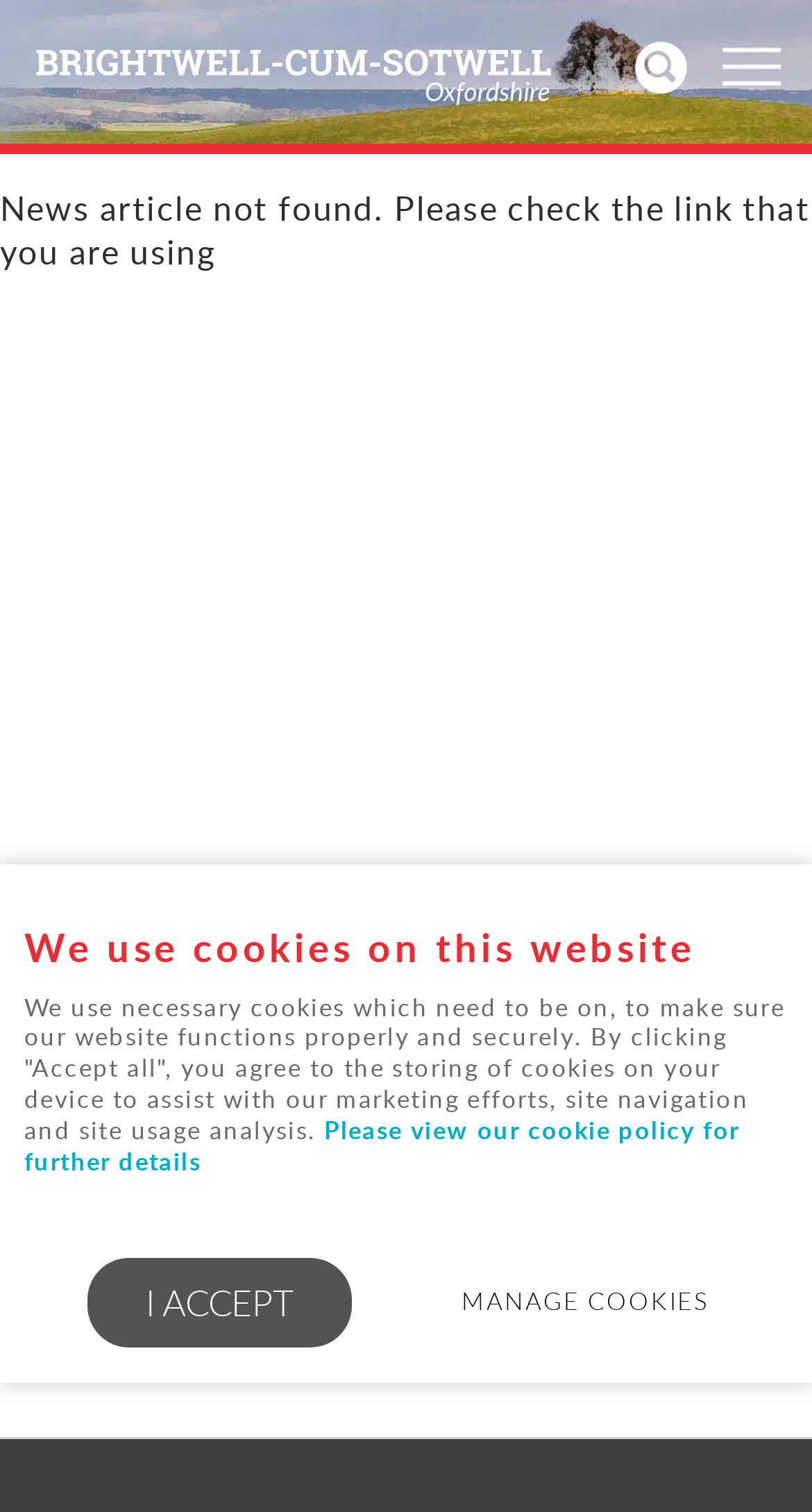Locate the bounding box coordinates of the area to click to fulfill this instruction: "Open the community section". The bounding box should be presented as four float numbers between 0 and 1, in the order [left, top, right, bottom].

[0.0, 0.422, 1.0, 0.493]